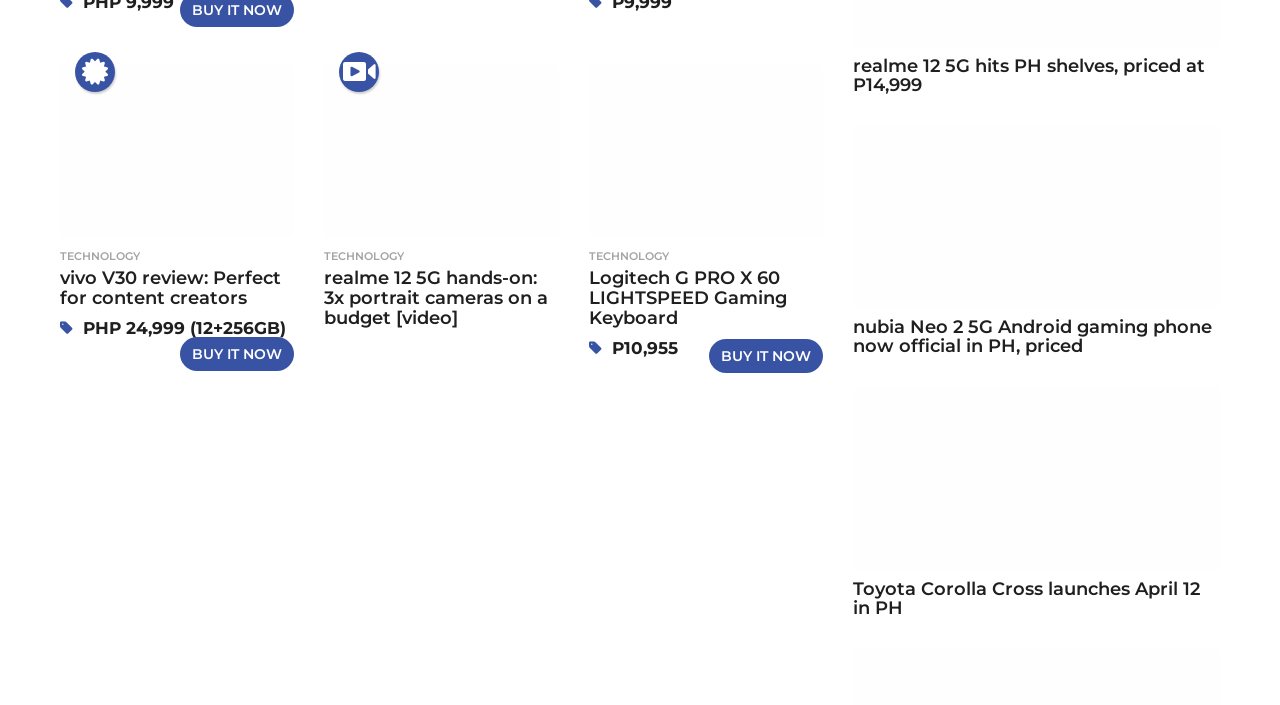Identify the bounding box coordinates for the element you need to click to achieve the following task: "Read vivo V30 review". The coordinates must be four float values ranging from 0 to 1, formatted as [left, top, right, bottom].

[0.047, 0.089, 0.23, 0.338]